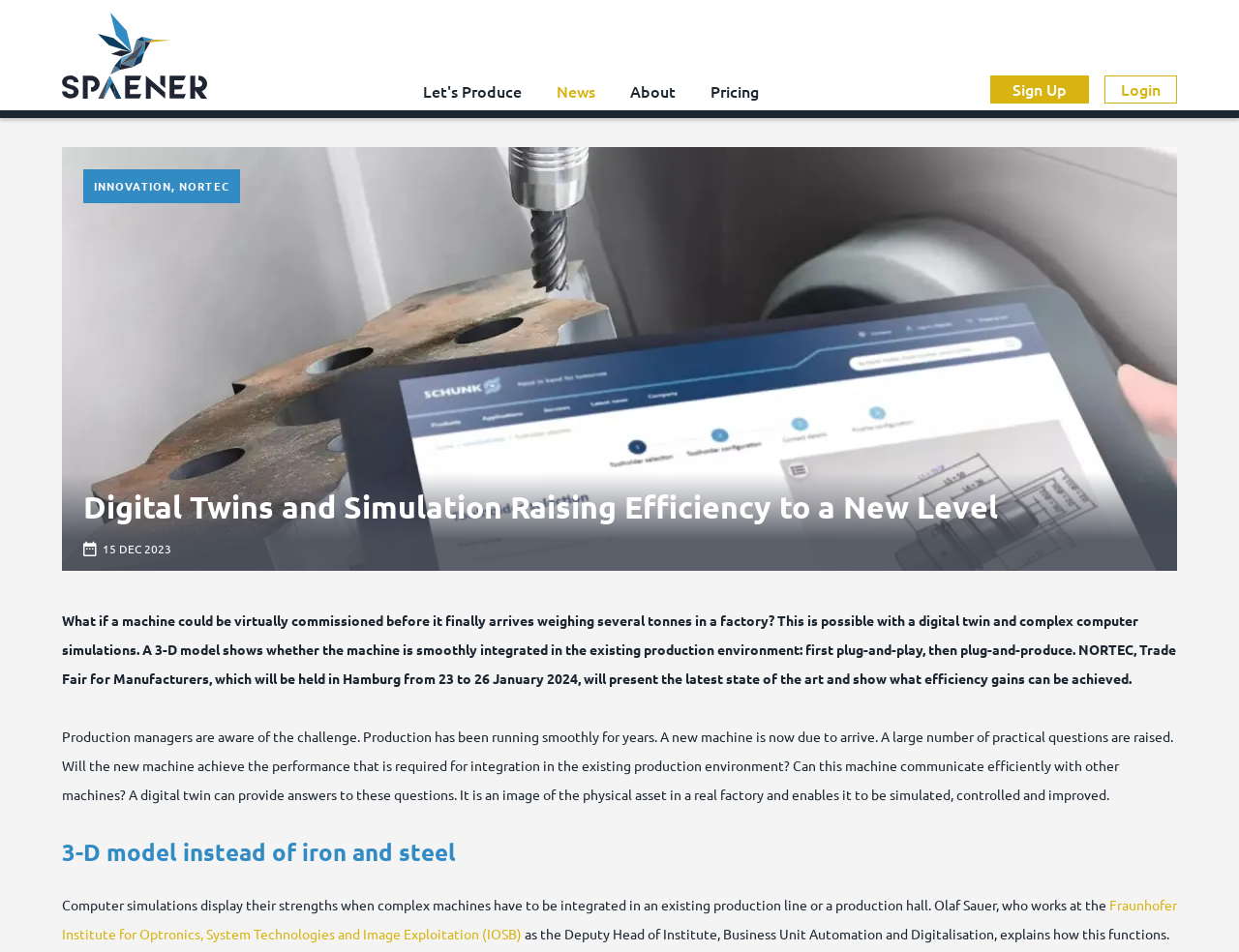What is the benefit of using a 3-D model?
Provide a one-word or short-phrase answer based on the image.

To check integration